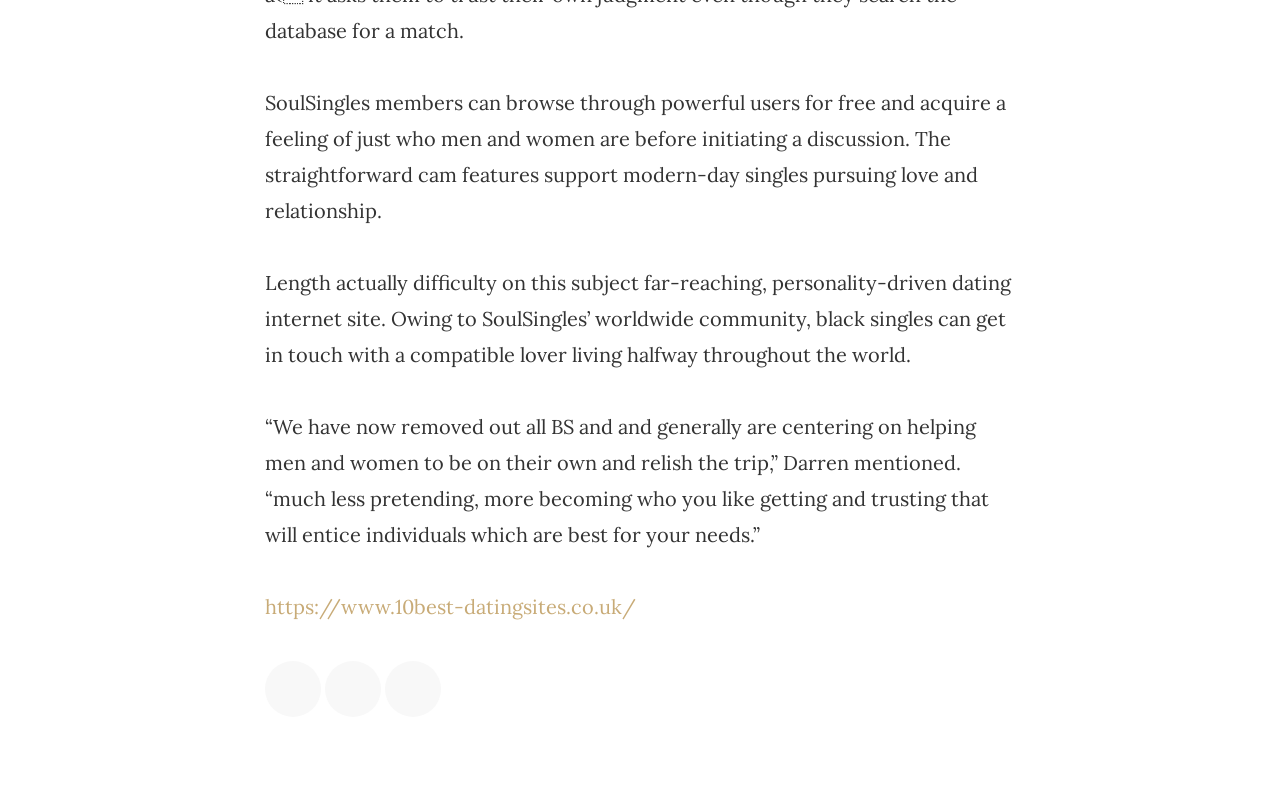Answer the question below using just one word or a short phrase: 
What is unique about SoulSingles' community?

Global